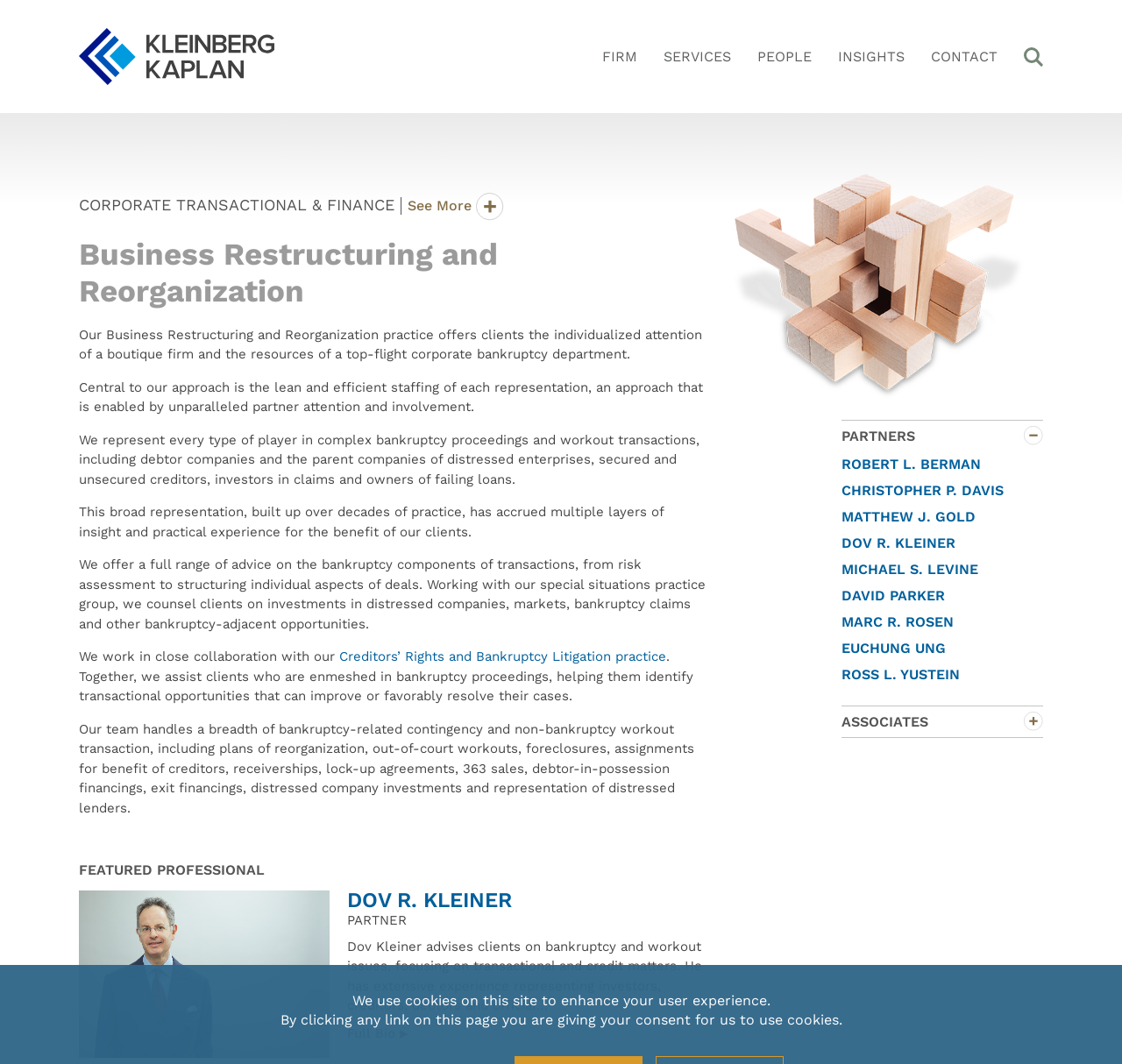Please identify the bounding box coordinates of the region to click in order to complete the task: "Click the 'FIRM' link". The coordinates must be four float numbers between 0 and 1, specified as [left, top, right, bottom].

[0.533, 0.041, 0.572, 0.065]